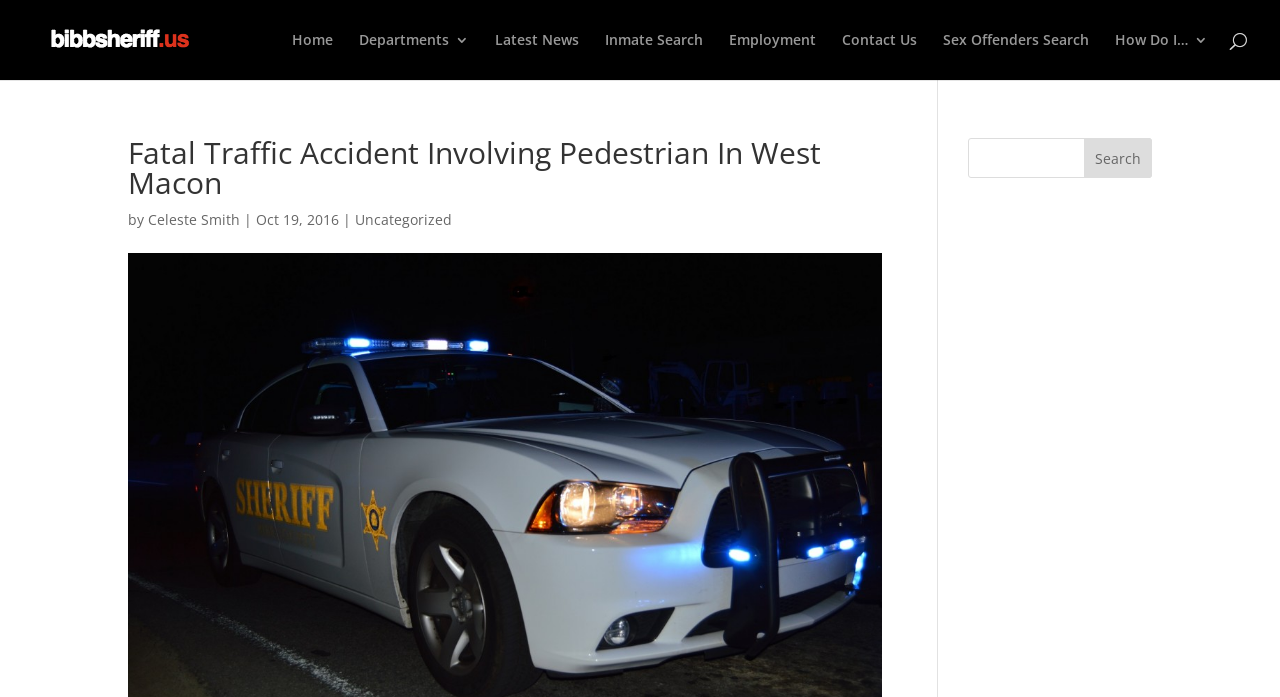Please determine the bounding box coordinates for the element that should be clicked to follow these instructions: "visit the home page".

[0.228, 0.047, 0.26, 0.115]